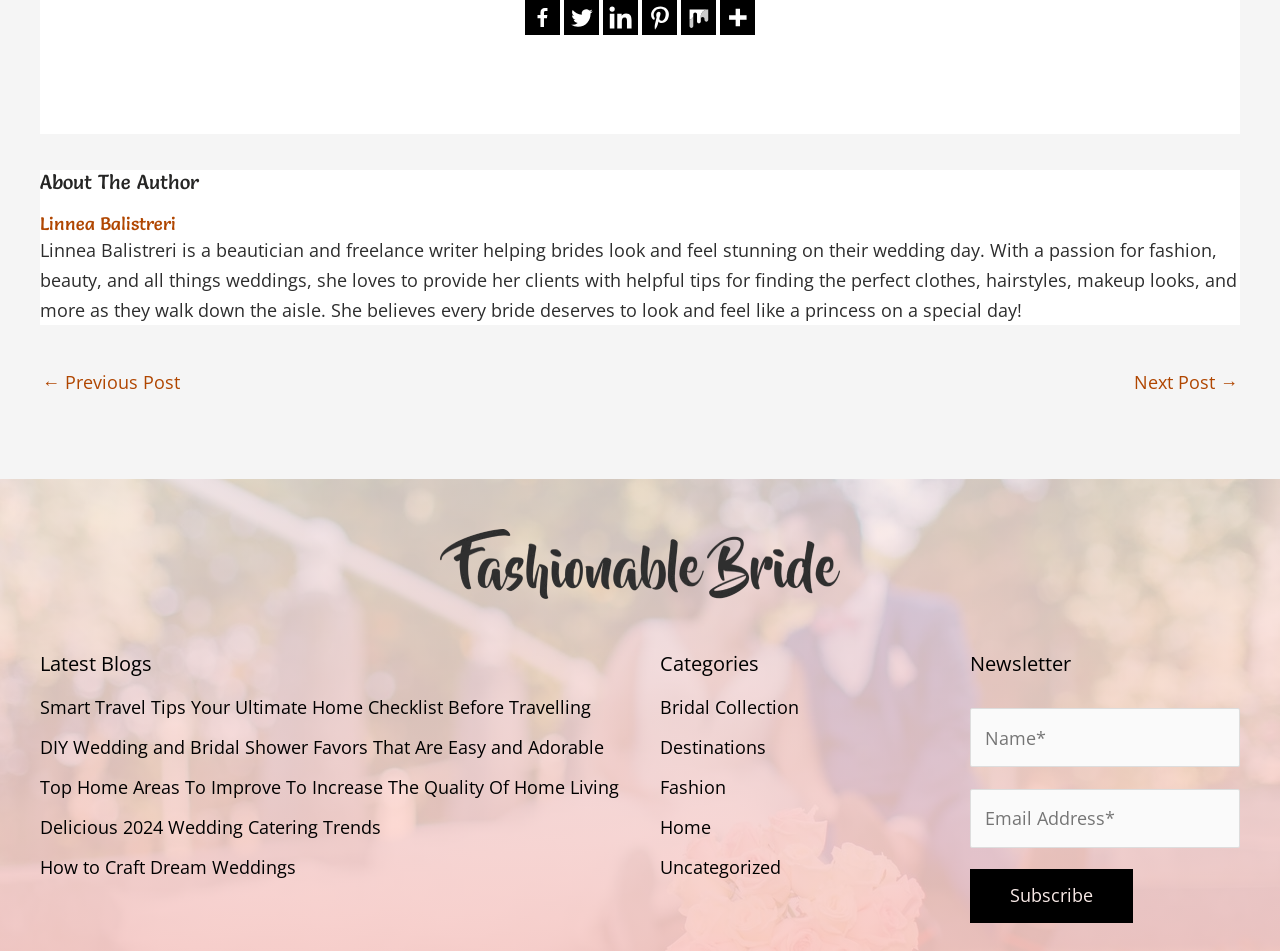Locate the bounding box coordinates of the clickable region to complete the following instruction: "View the latest blog on Smart Travel Tips."

[0.031, 0.73, 0.462, 0.756]